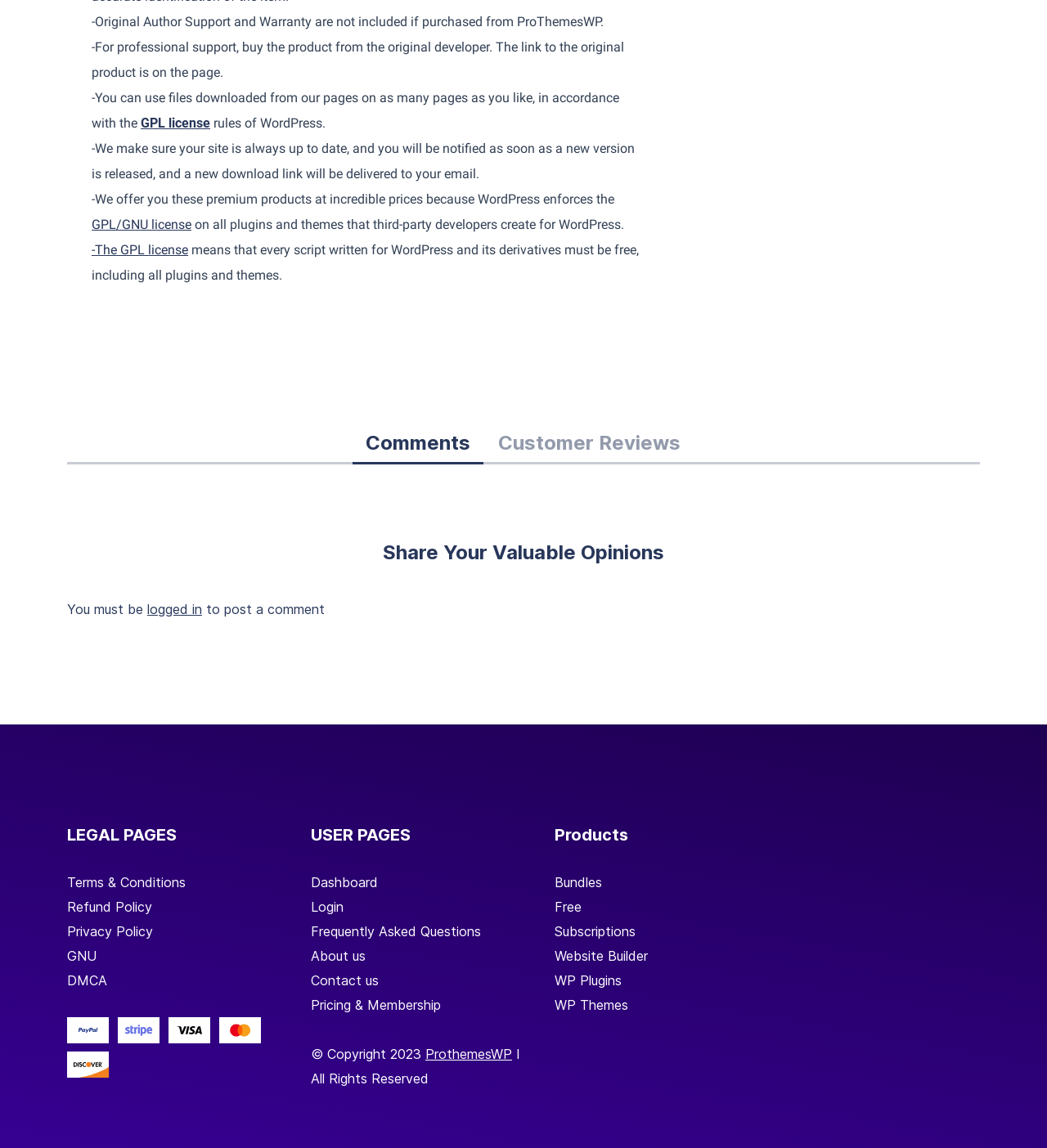Locate the bounding box coordinates of the element that should be clicked to execute the following instruction: "Click on the 'Comments' tab".

[0.336, 0.37, 0.461, 0.405]